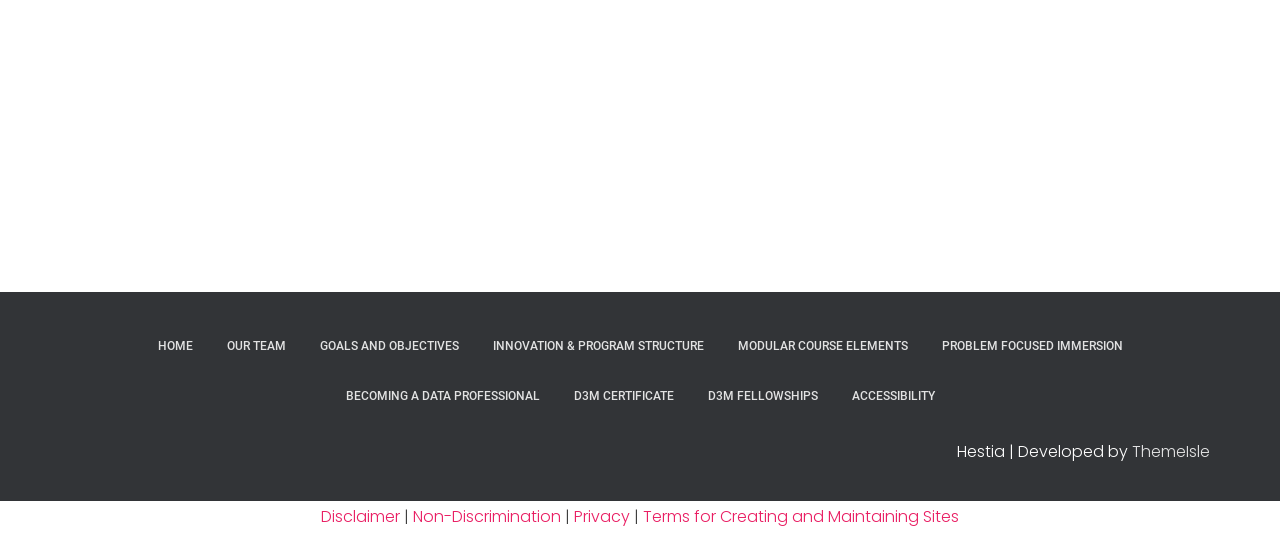How many links are there in the footer section?
Use the screenshot to answer the question with a single word or phrase.

5